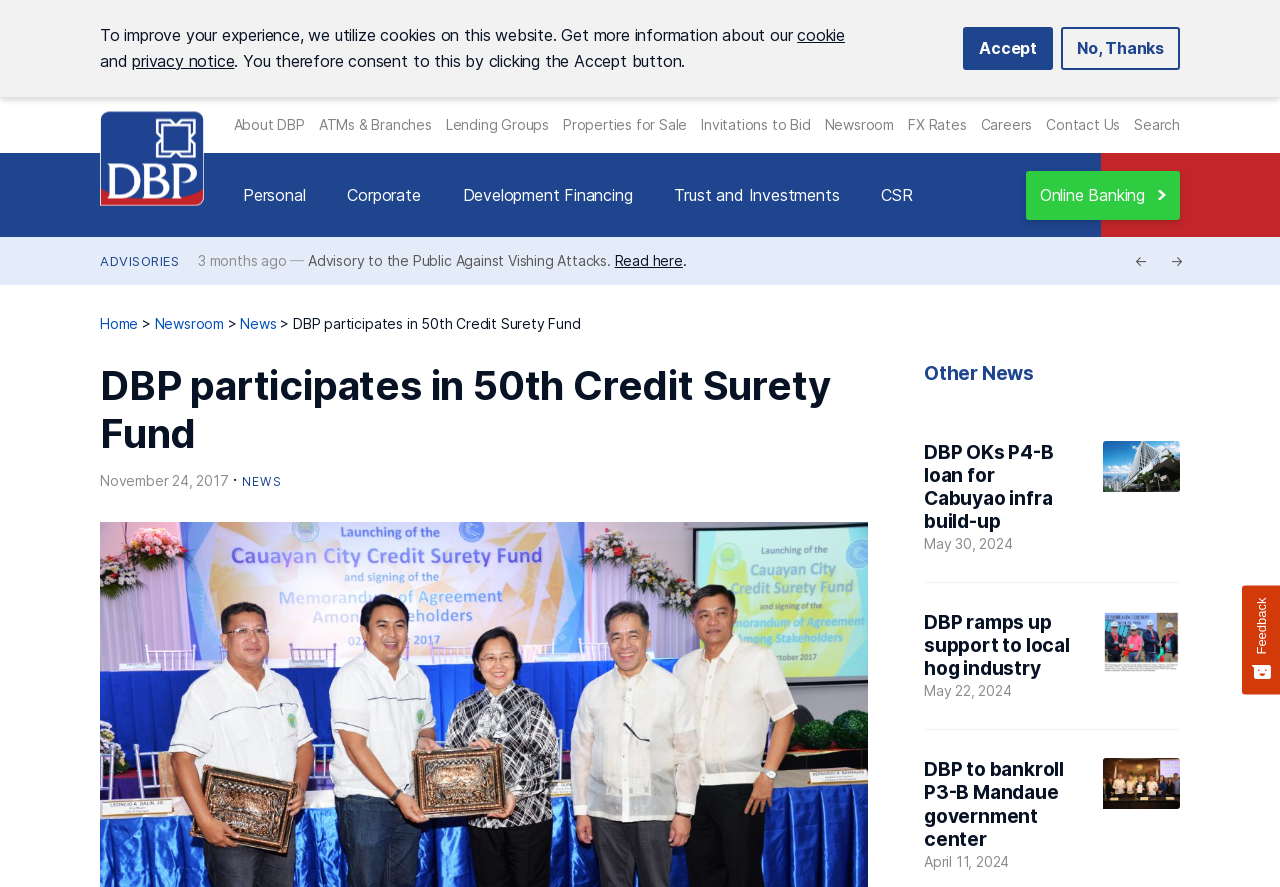Identify the bounding box of the HTML element described here: "Trust and Investments". Provide the coordinates as four float numbers between 0 and 1: [left, top, right, bottom].

[0.516, 0.192, 0.667, 0.248]